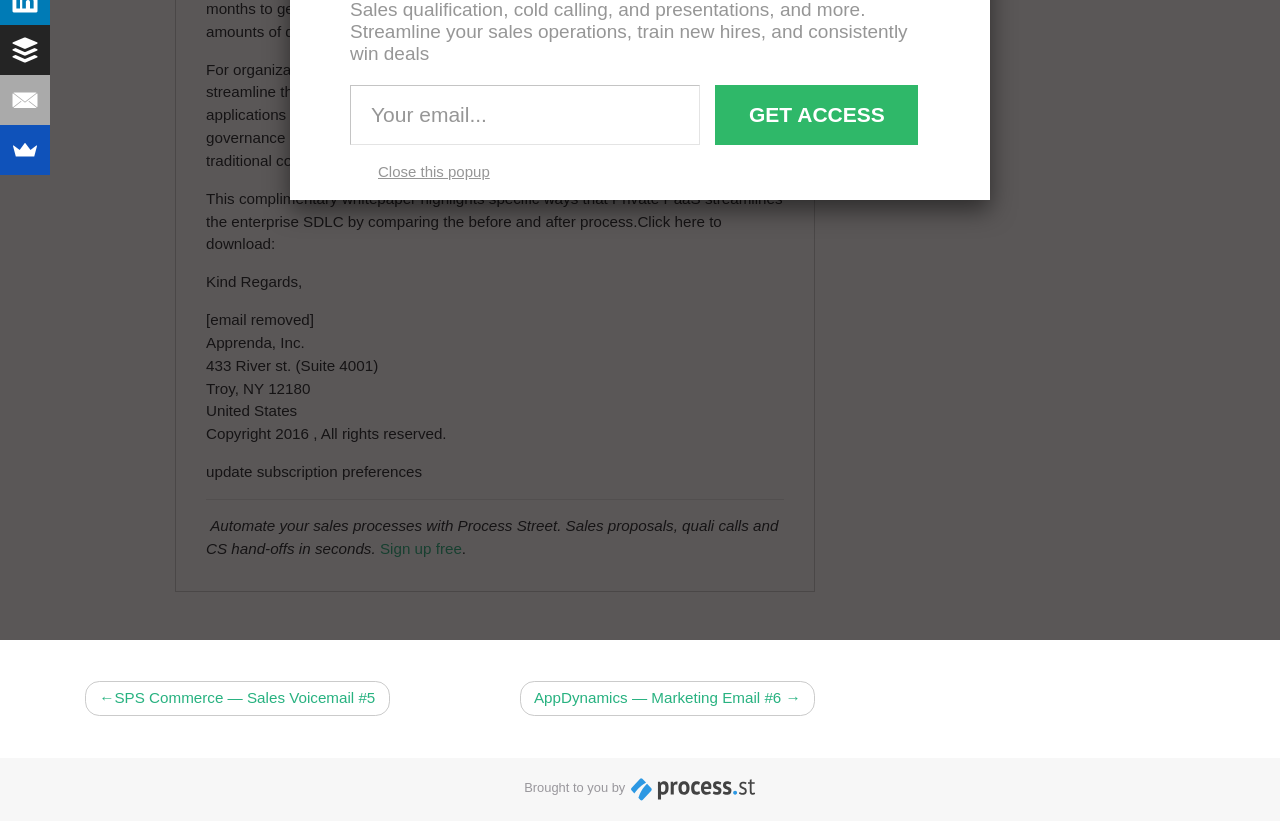Given the description "AppDynamics — Marketing Email #6", provide the bounding box coordinates of the corresponding UI element.

[0.406, 0.83, 0.637, 0.872]